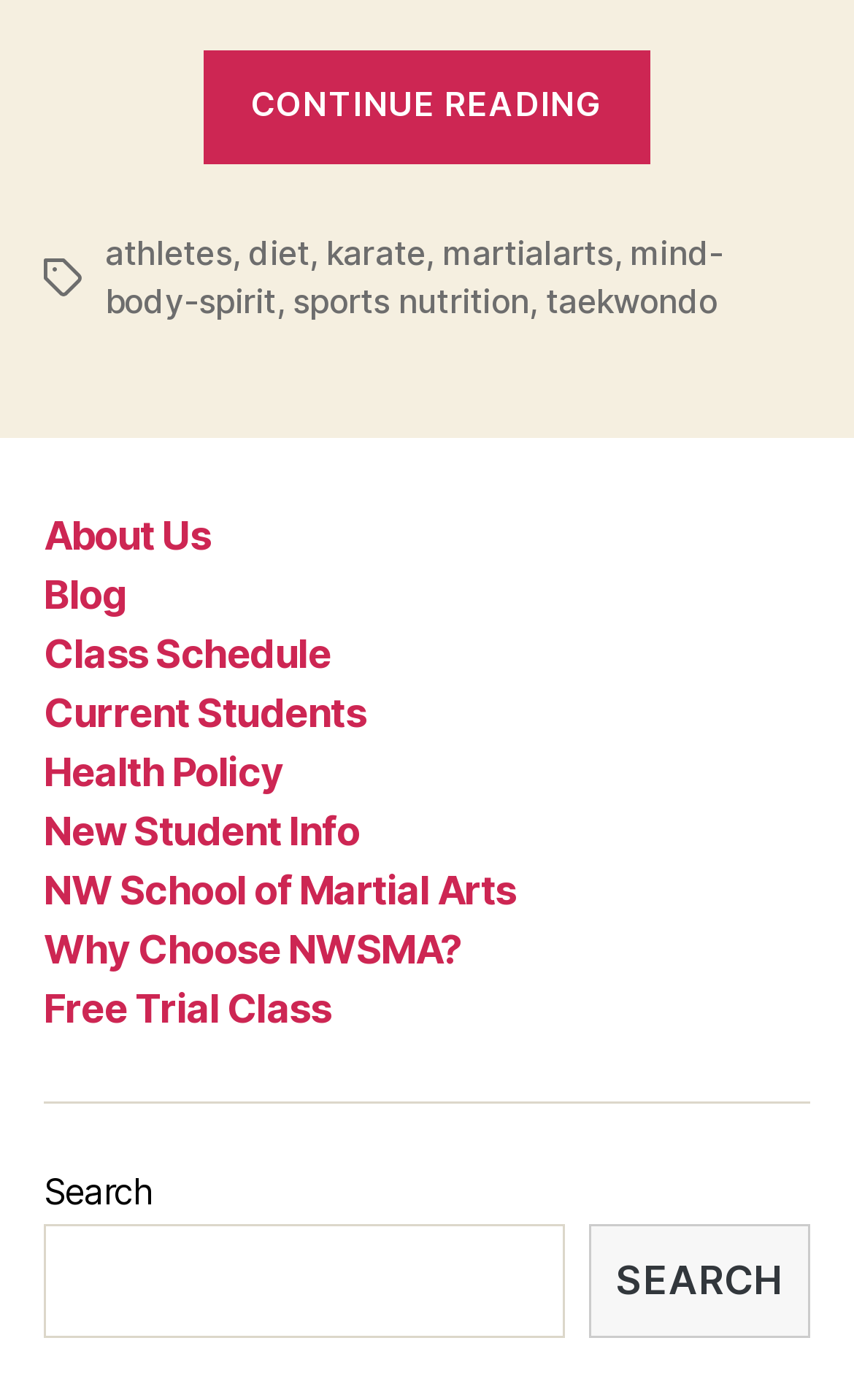Bounding box coordinates are given in the format (top-left x, top-left y, bottom-right x, bottom-right y). All values should be floating point numbers between 0 and 1. Provide the bounding box coordinate for the UI element described as: parent_node: SEARCH name="s"

[0.051, 0.874, 0.661, 0.955]